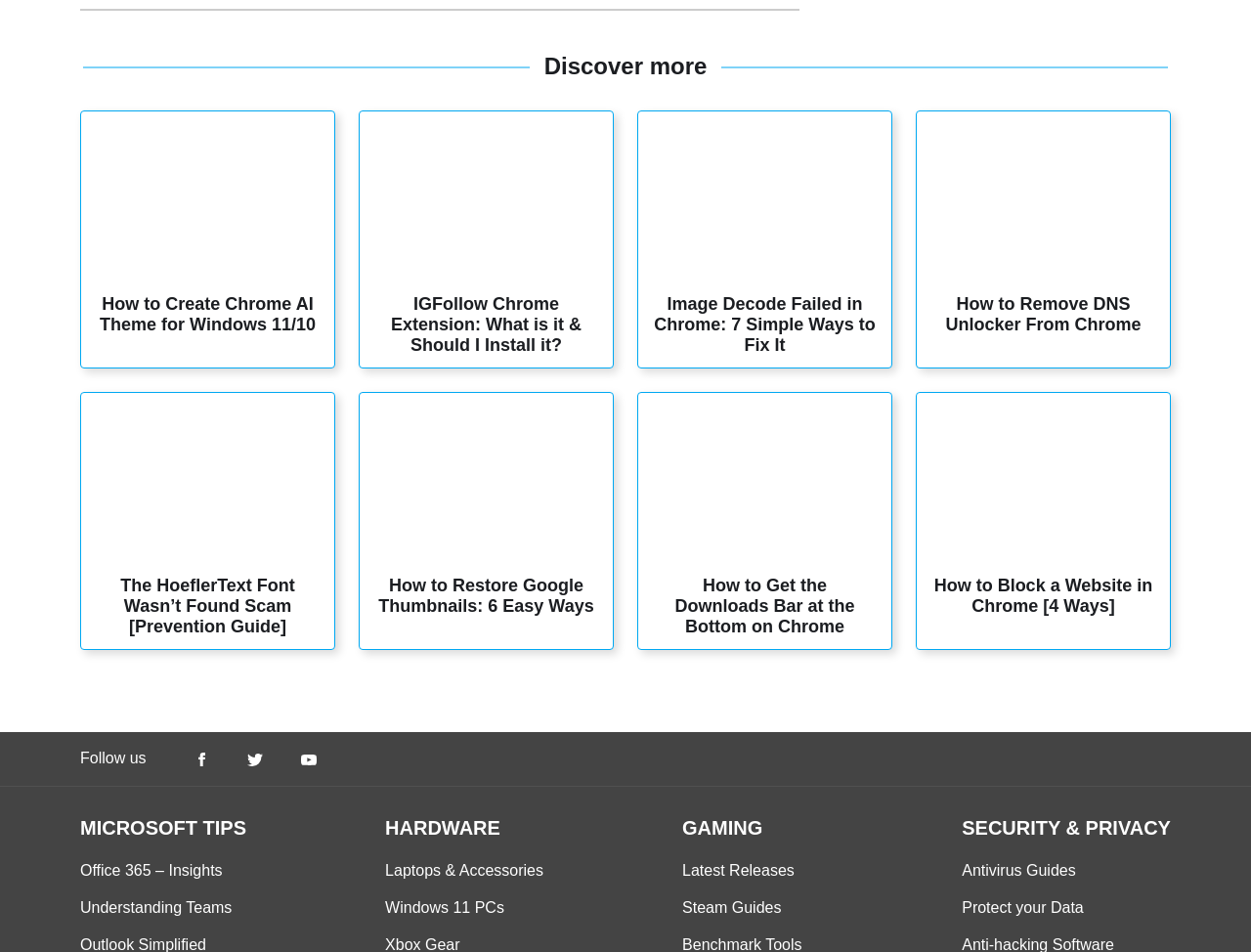Provide a brief response to the question below using a single word or phrase: 
How many categories are listed at the bottom of the webpage?

4